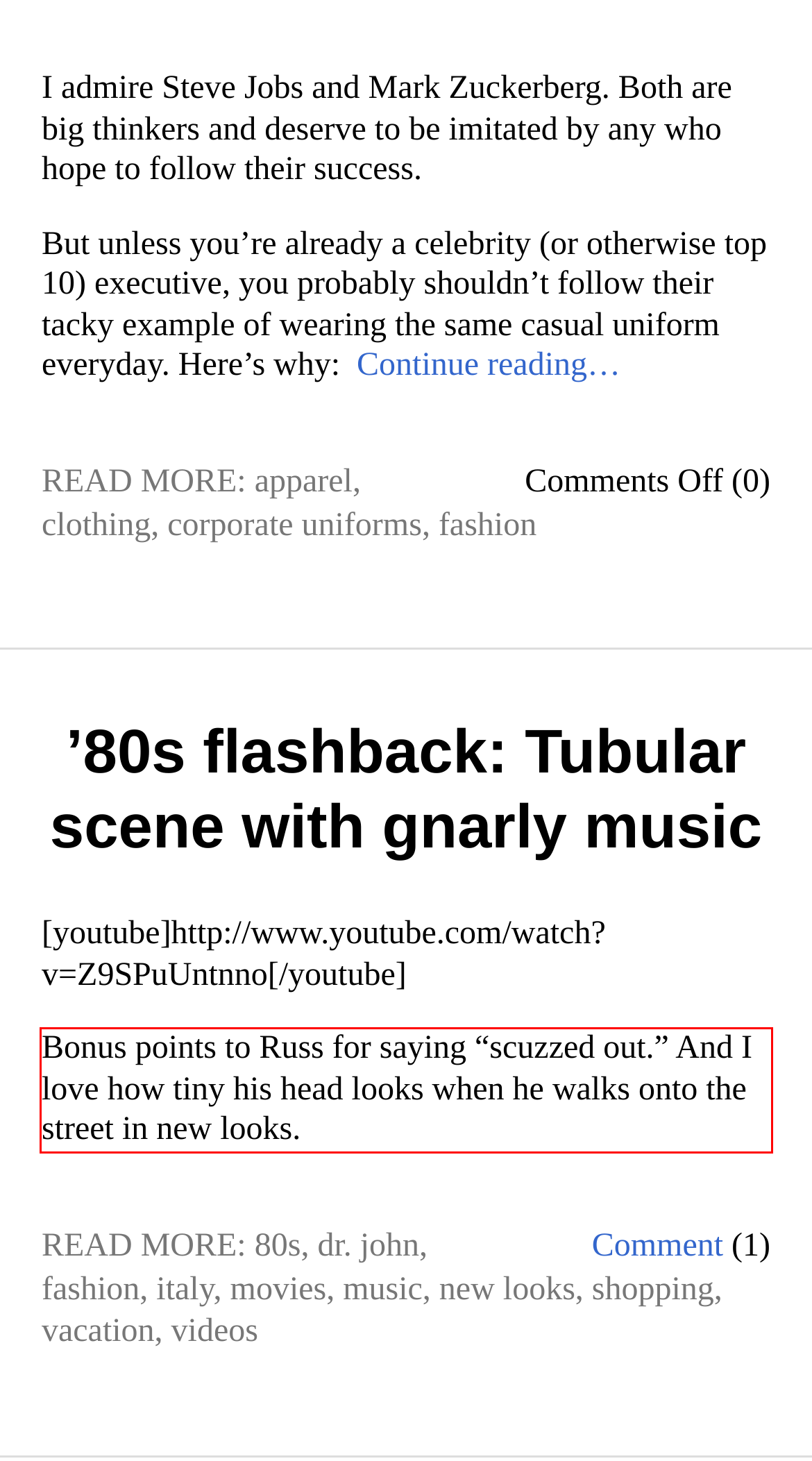Within the screenshot of the webpage, there is a red rectangle. Please recognize and generate the text content inside this red bounding box.

Bonus points to Russ for saying “scuzzed out.” And I love how tiny his head looks when he walks onto the street in new looks.